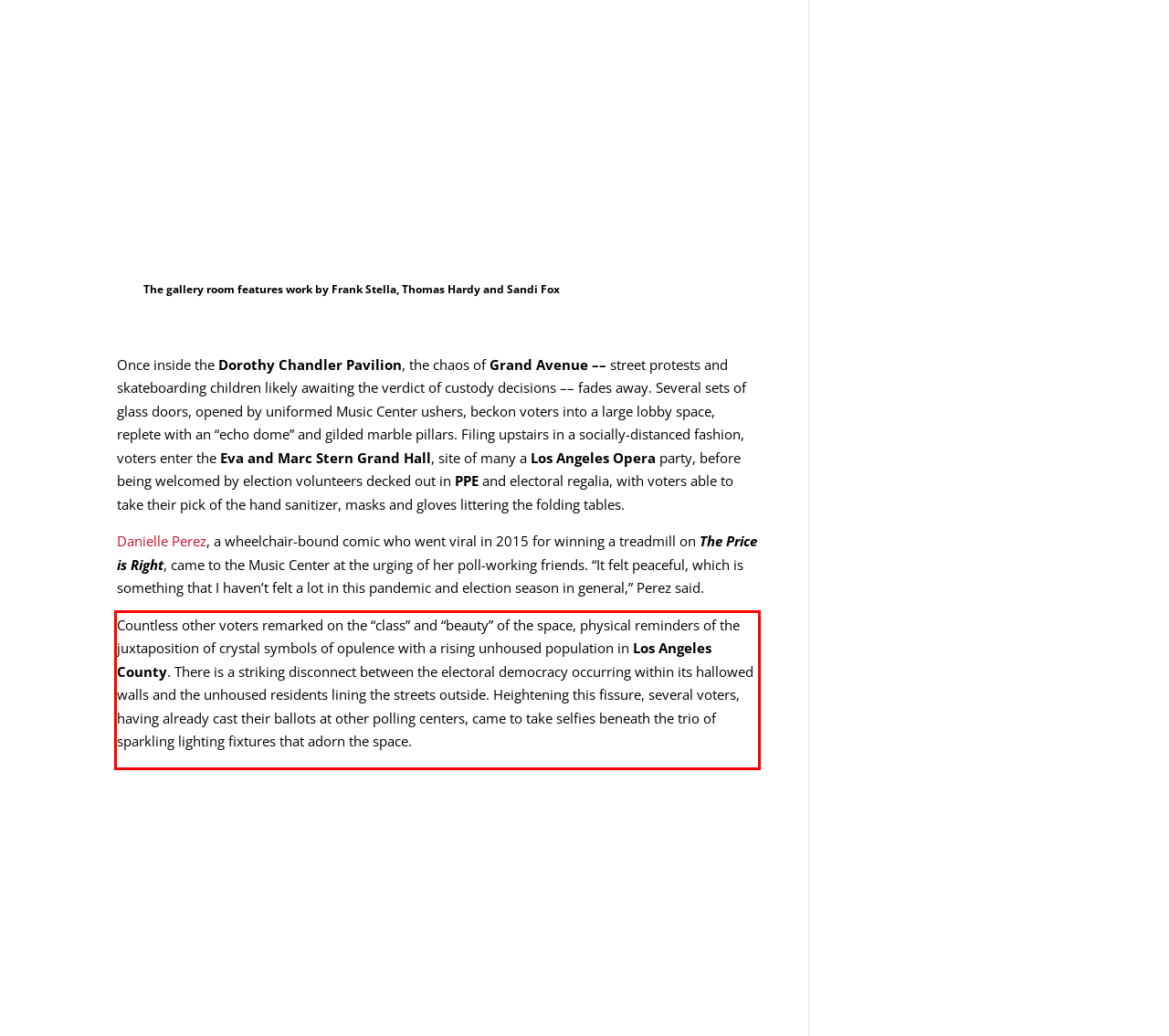You are provided with a webpage screenshot that includes a red rectangle bounding box. Extract the text content from within the bounding box using OCR.

Countless other voters remarked on the “class” and “beauty” of the space, physical reminders of the juxtaposition of crystal symbols of opulence with a rising unhoused population in Los Angeles County. There is a striking disconnect between the electoral democracy occurring within its hallowed walls and the unhoused residents lining the streets outside. Heightening this fissure, several voters, having already cast their ballots at other polling centers, came to take selfies beneath the trio of sparkling lighting fixtures that adorn the space.